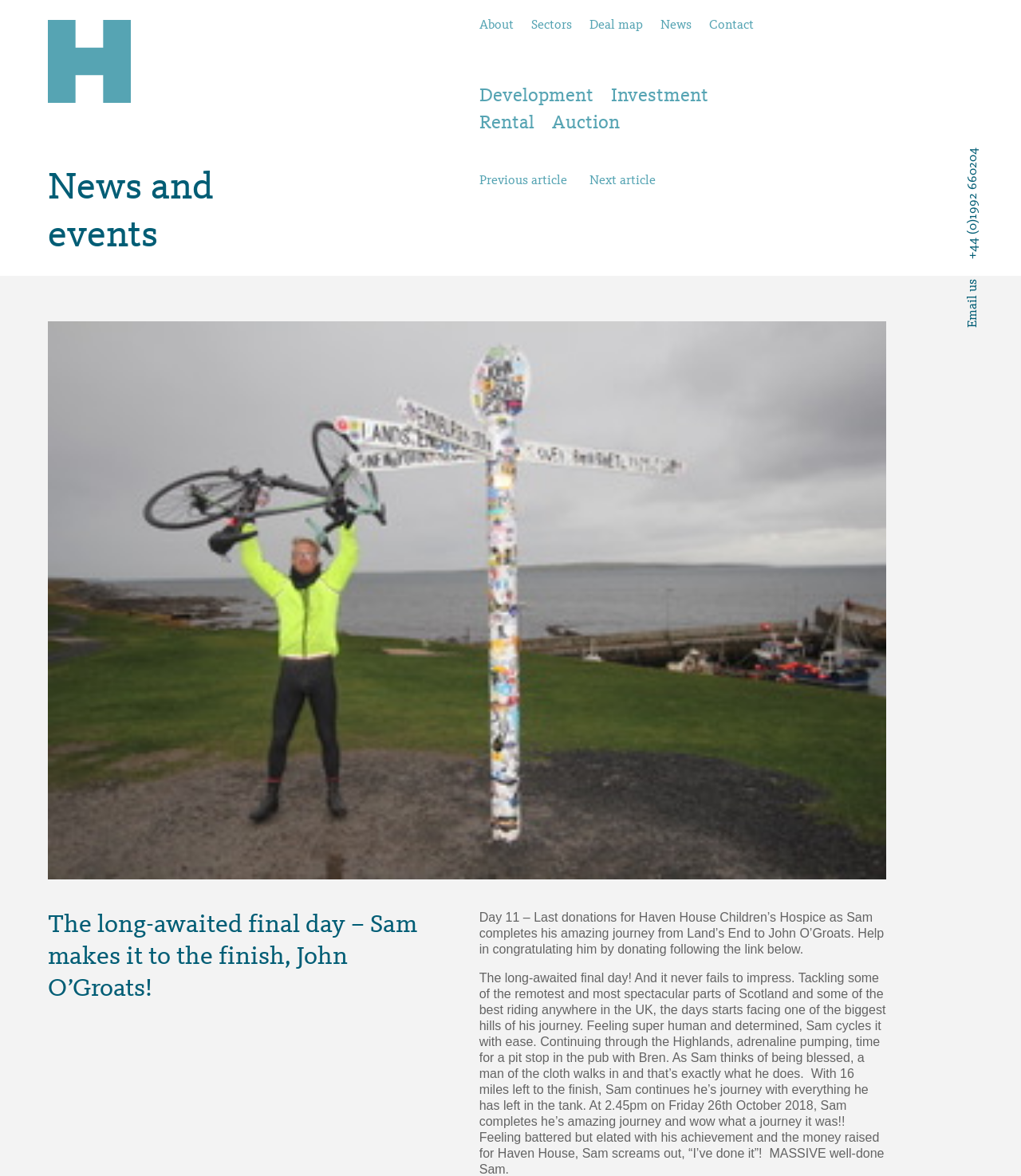Locate the UI element described by Sectors and provide its bounding box coordinates. Use the format (top-left x, top-left y, bottom-right x, bottom-right y) with all values as floating point numbers between 0 and 1.

[0.52, 0.015, 0.56, 0.028]